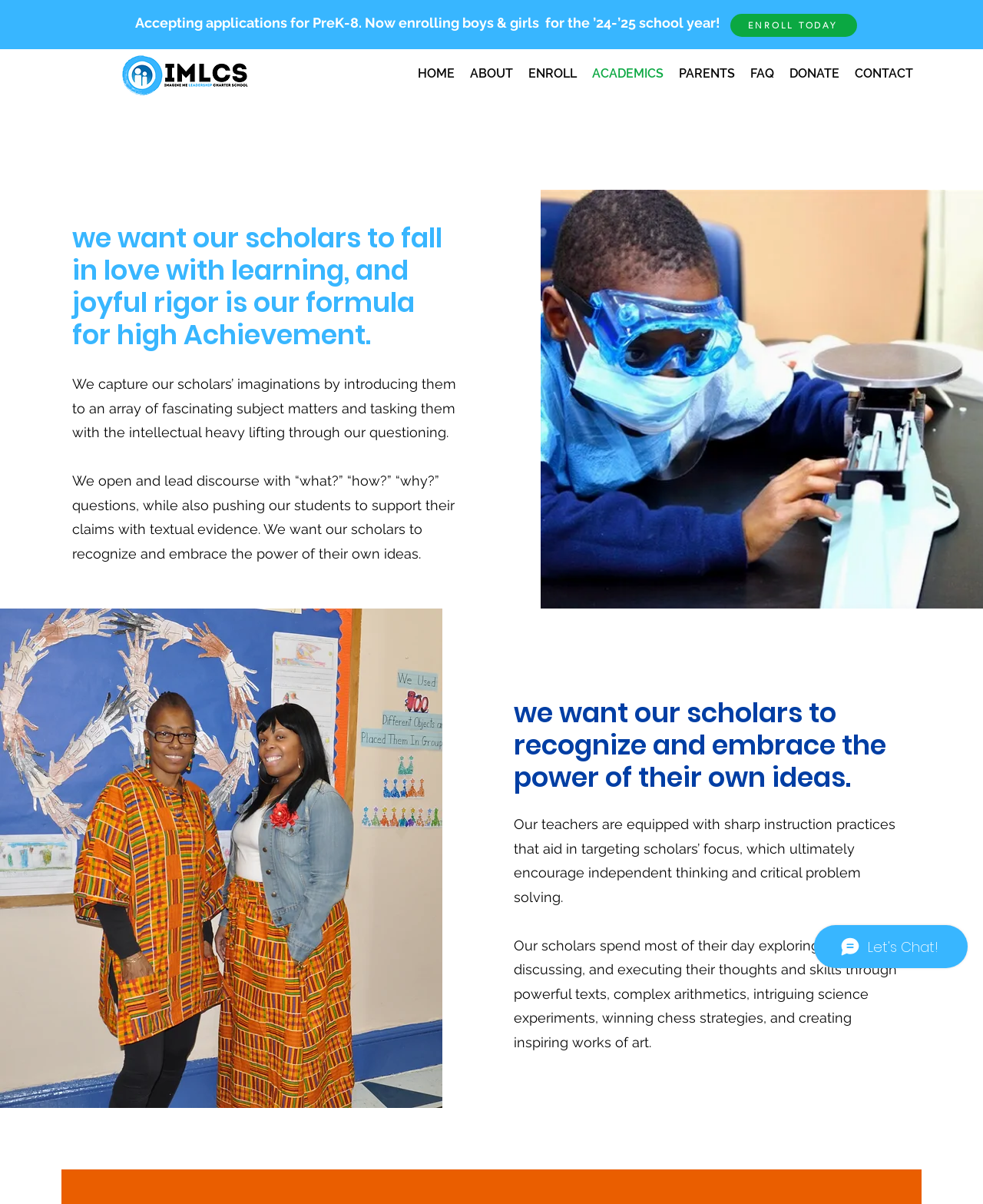Could you highlight the region that needs to be clicked to execute the instruction: "Click ENROLL TODAY"?

[0.743, 0.011, 0.872, 0.031]